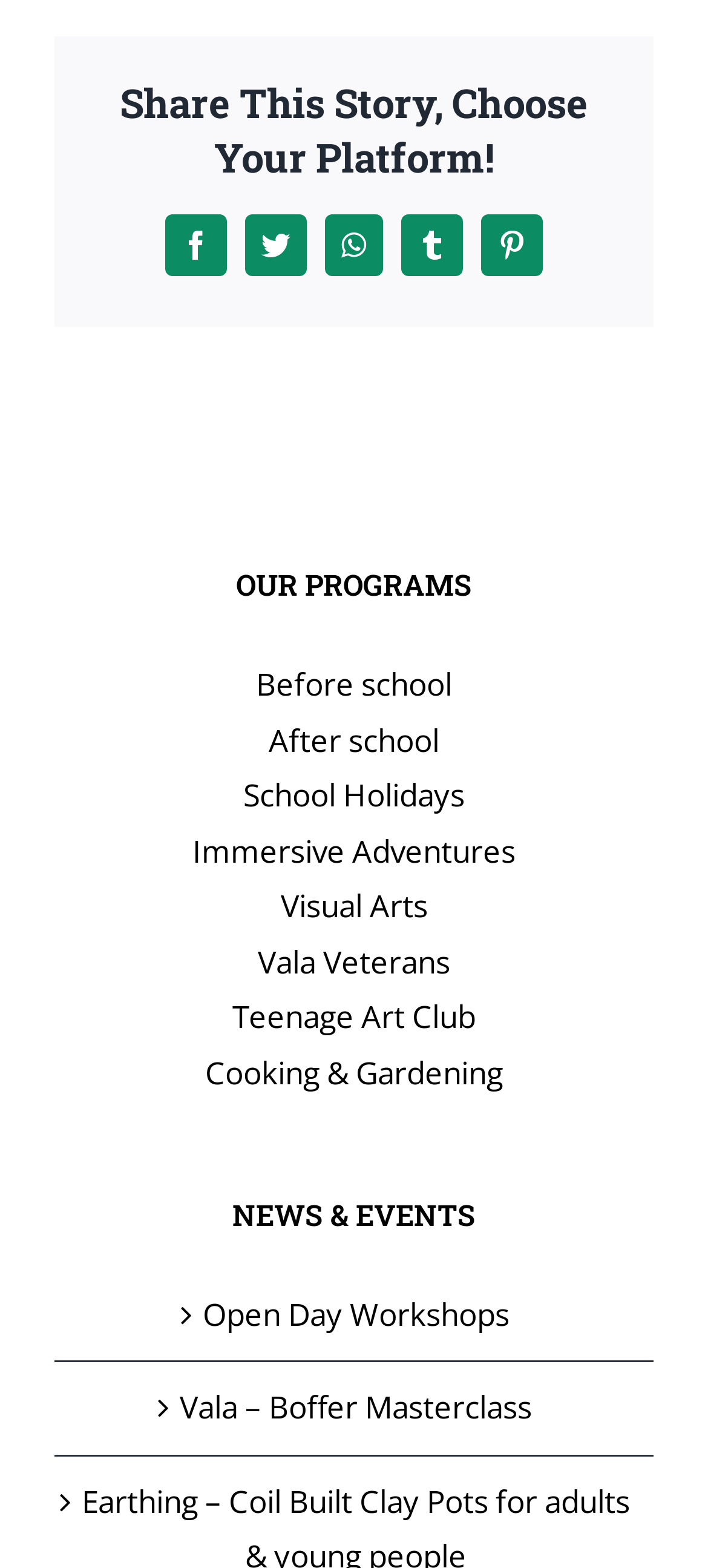Please determine the bounding box coordinates for the UI element described here. Use the format (top-left x, top-left y, bottom-right x, bottom-right y) with values bounded between 0 and 1: Terms of Use

None